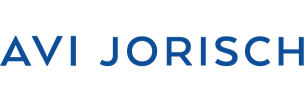Give a thorough explanation of the elements present in the image.

The image features the name "Avi Jorisch" prominently displayed in bold and capitalized letters. This representation is associated with his testimony titled "Hamas' Benefactors: A Network of Terror," where he served as a Senior Fellow for Counterterrorism at the American Foreign Policy Council. The testimony, delivered to the U.S. House of Representatives Committee on Foreign Affairs, addresses critical aspects of funding sources for Hamas and the implications for U.S. foreign policy. The minimalist design of the text emphasizes the importance of the subject matter and the author's credentials in the field of counterterrorism.